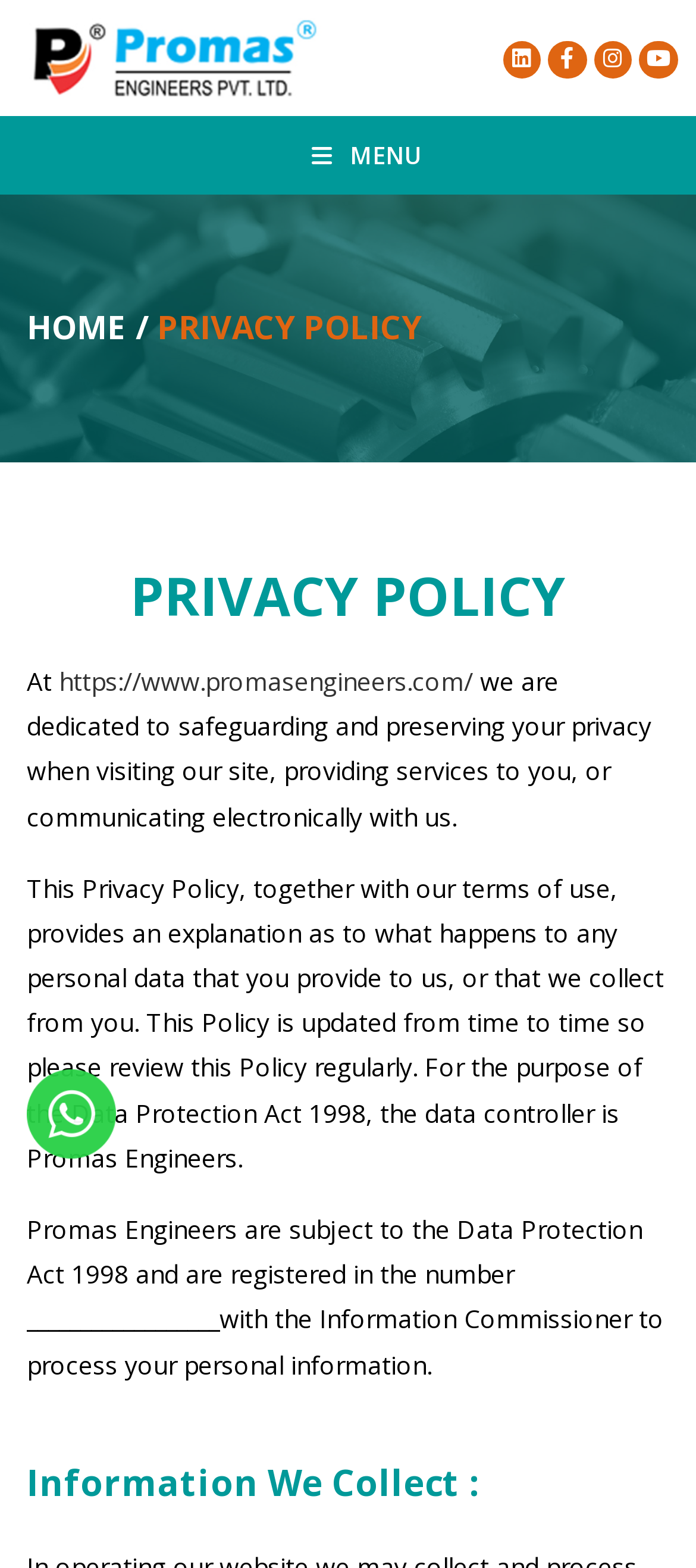Using the information from the screenshot, answer the following question thoroughly:
What social media platforms are linked on the webpage?

The social media platforms linked on the webpage are Linkedin, Facebook, Instagram, and Youtube, as indicated by the icons and text 'Linkedin ', 'Facebook-f ', 'Instagram ', and 'Youtube ' respectively.